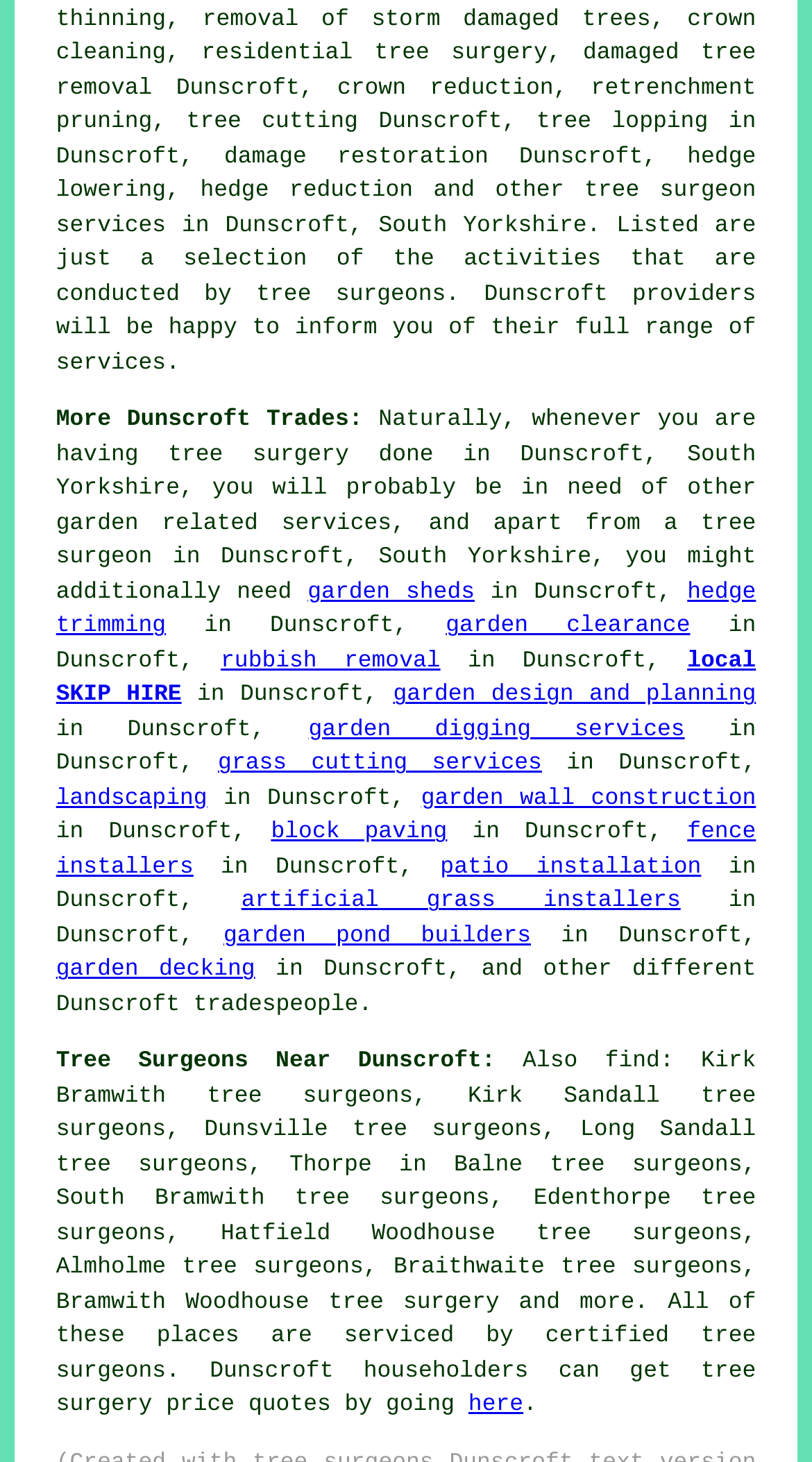Provide the bounding box coordinates of the HTML element described as: "decorative mouldings and coving". The bounding box coordinates should be four float numbers between 0 and 1, i.e., [left, top, right, bottom].

None